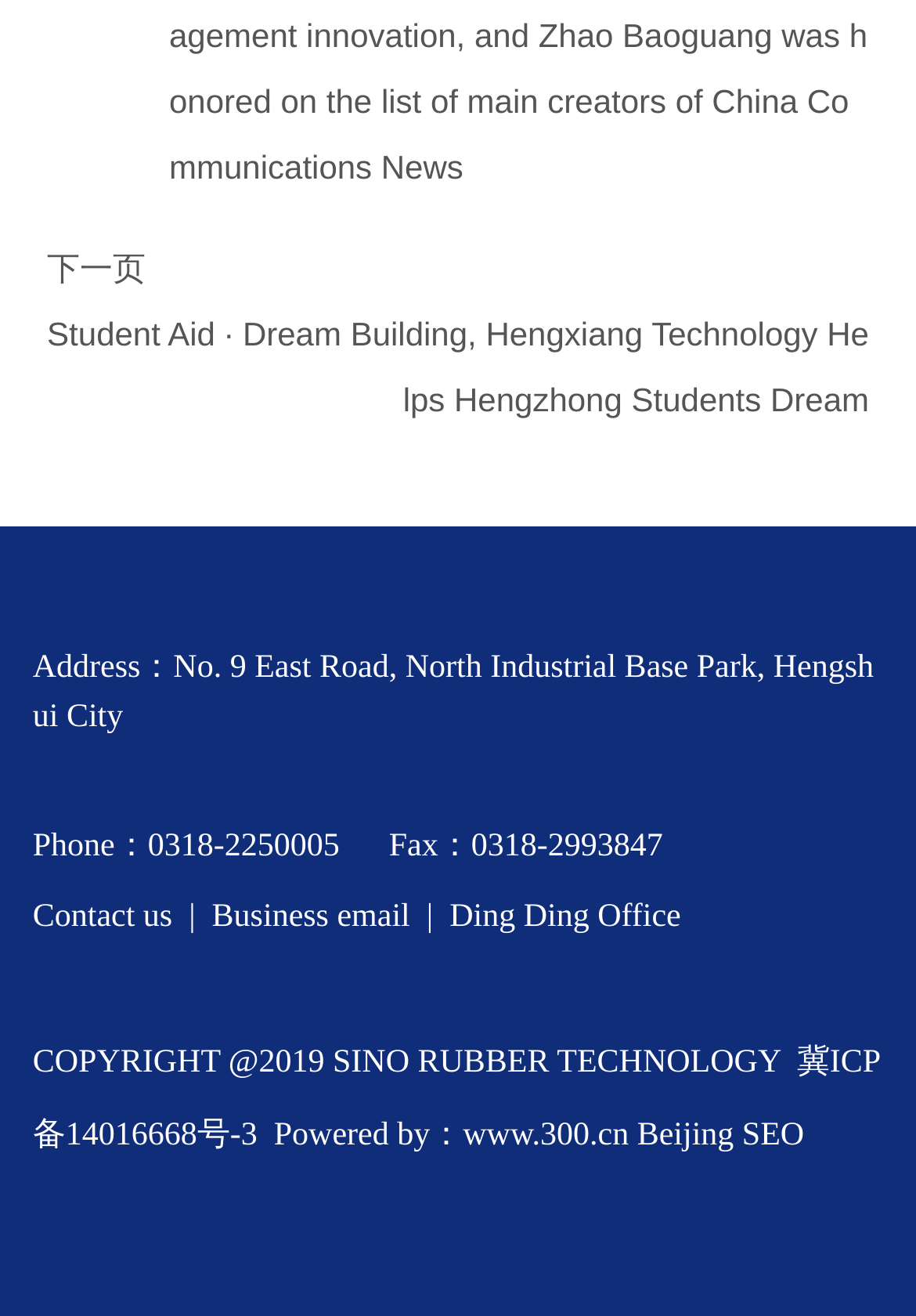What is the name of the technology that helps students?
Examine the webpage screenshot and provide an in-depth answer to the question.

I found the name of the technology by looking at the link element that says 'Student Aid · Dream Building, Hengxiang Technology Helps Hengzhong Students Dream' which is located at the coordinates [0.051, 0.239, 0.949, 0.317].